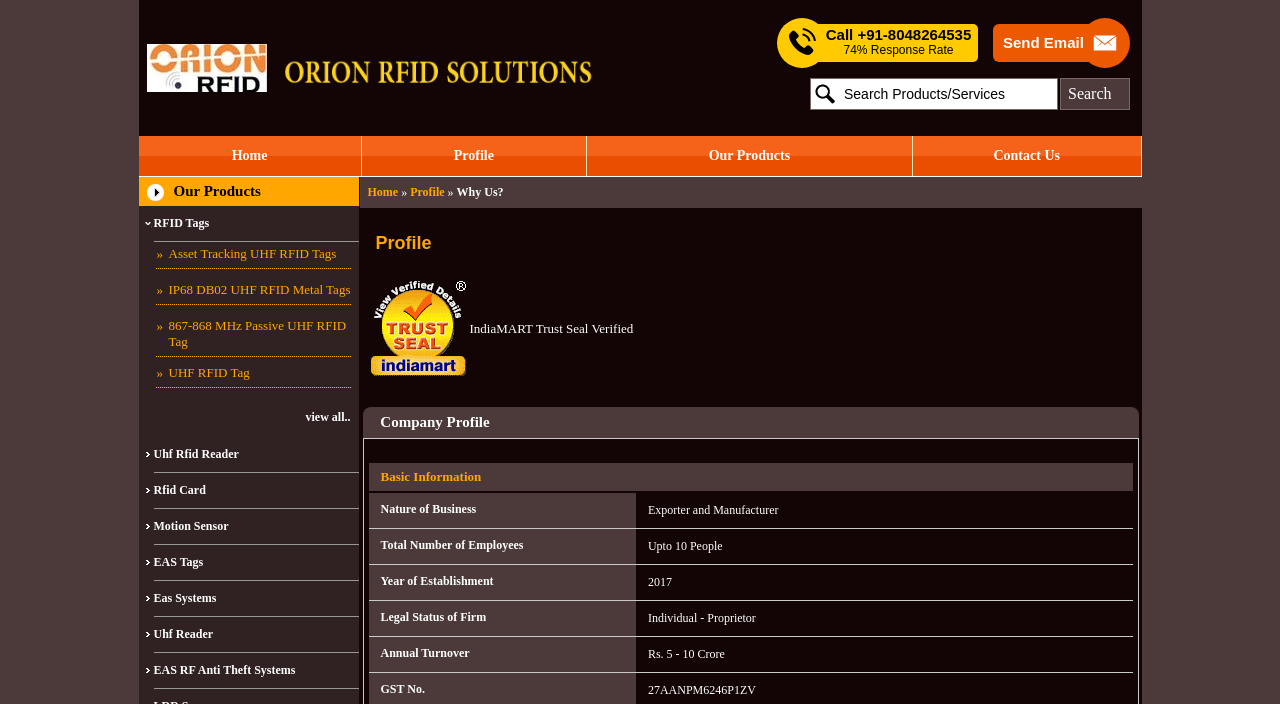What type of business is Orion Rfid Solutions?
Provide a fully detailed and comprehensive answer to the question.

The type of business is obtained from the company profile section, which lists 'Exporter and Manufacturer' as the nature of business.